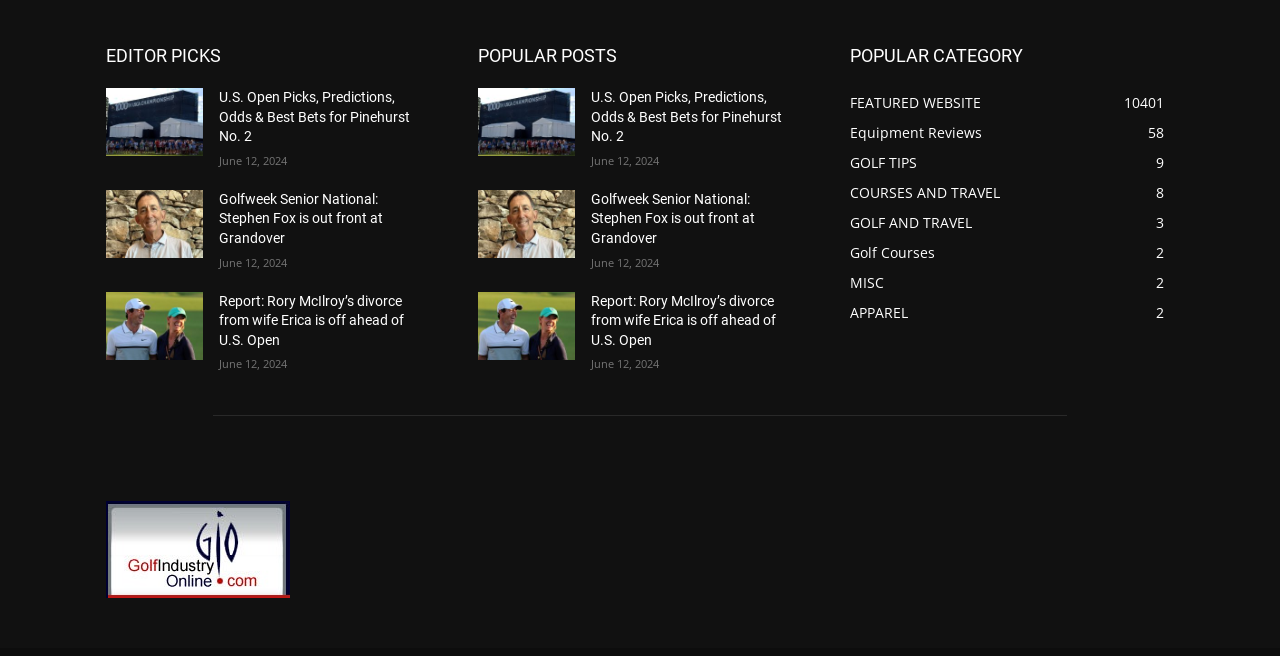What is the logo located at?
Give a comprehensive and detailed explanation for the question.

The logo is located at the top-left corner of the webpage, as indicated by the bounding box coordinates of the image element with the text 'Logo'.